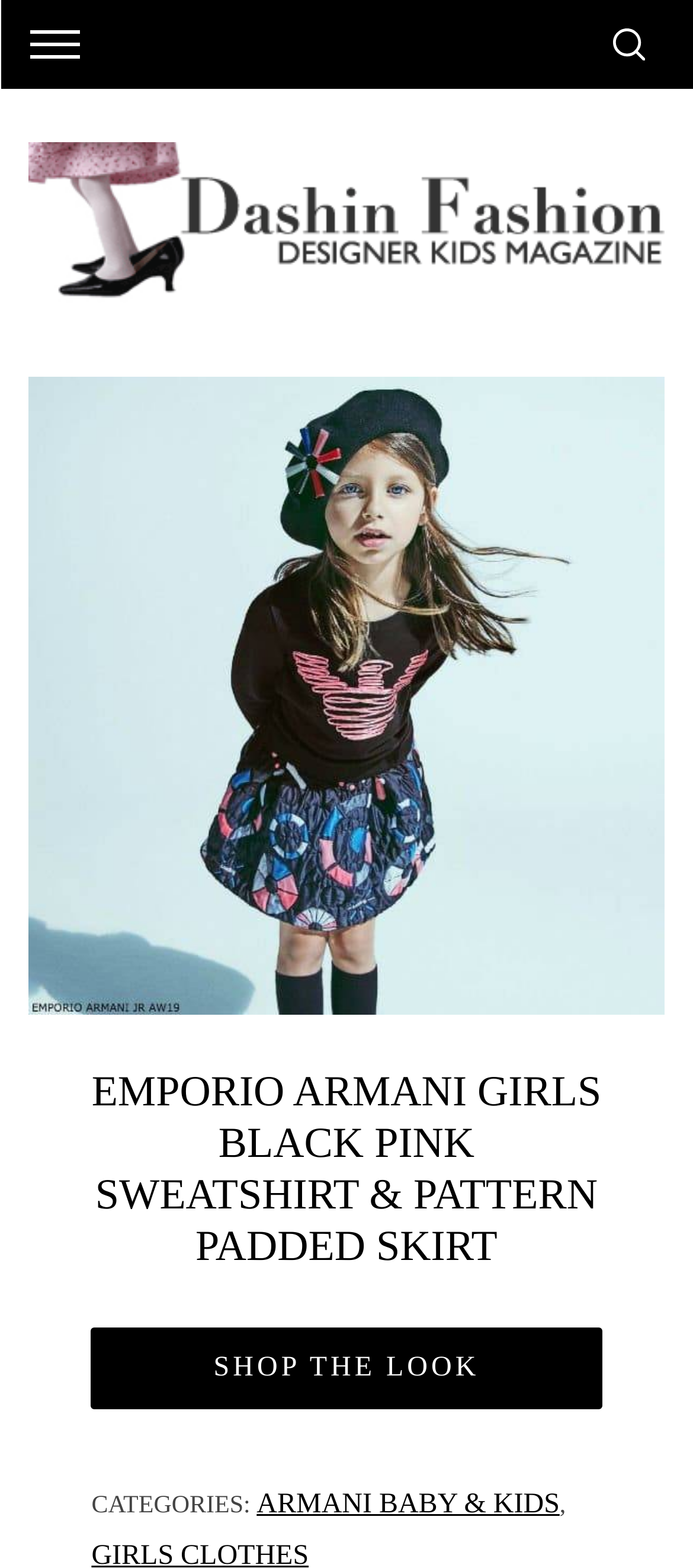Is there a search function on the webpage? Analyze the screenshot and reply with just one word or a short phrase.

Yes